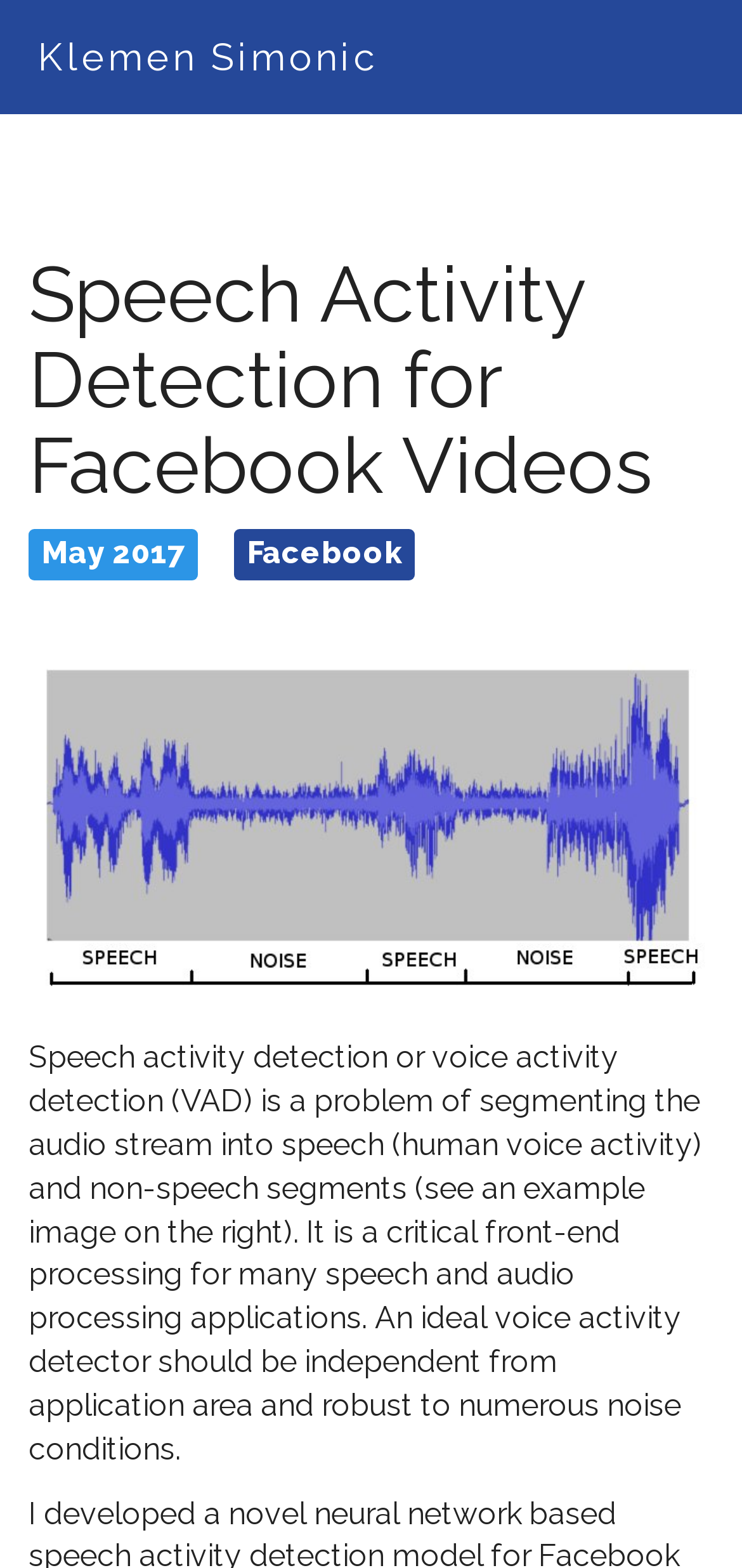What is the purpose of speech activity detection?
Using the image as a reference, answer the question in detail.

According to the static text element on the page, speech activity detection is a critical front-end processing for many speech and audio processing applications.